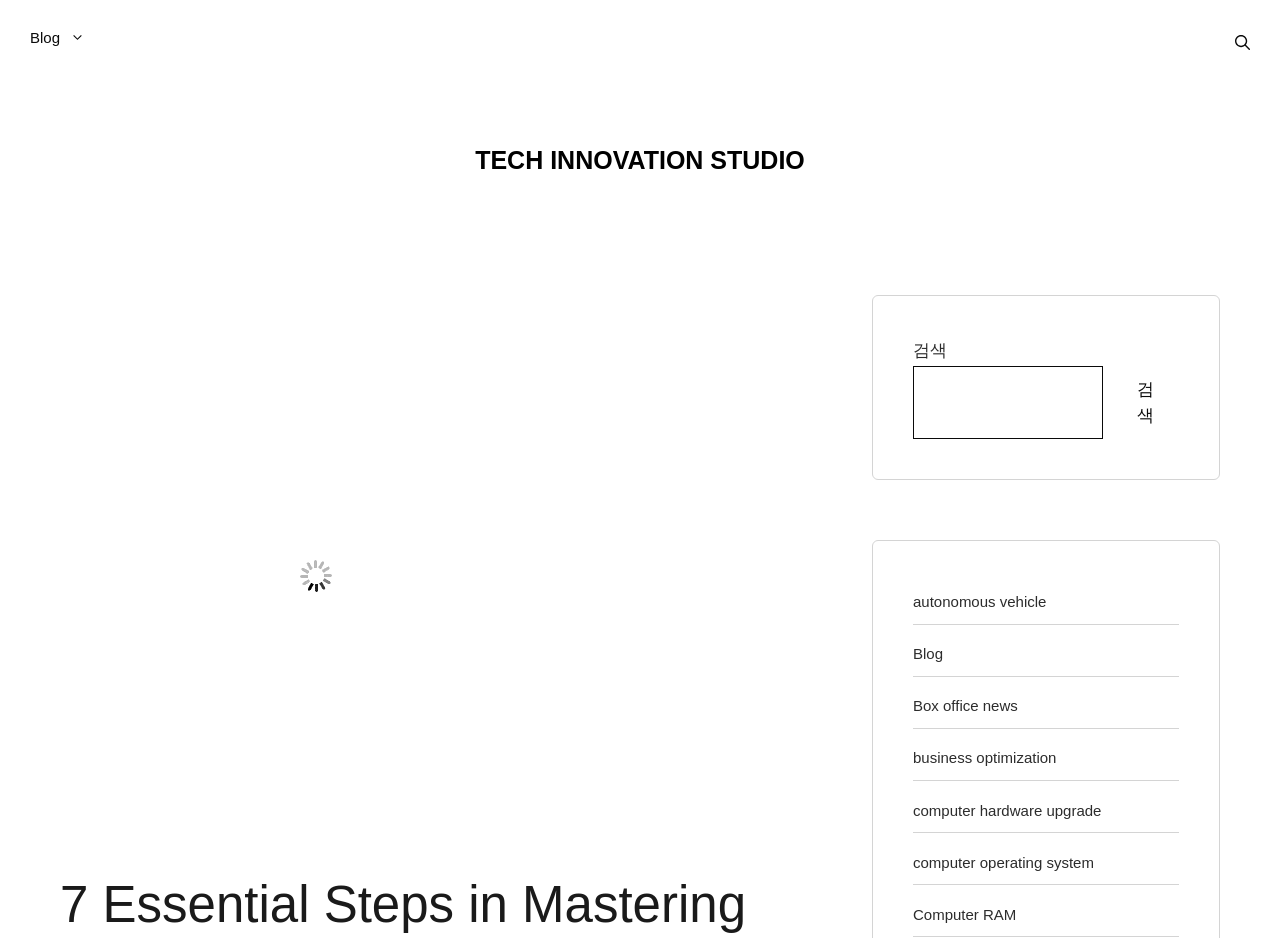Based on the element description business optimization, identify the bounding box of the UI element in the given webpage screenshot. The coordinates should be in the format (top-left x, top-left y, bottom-right x, bottom-right y) and must be between 0 and 1.

[0.713, 0.799, 0.825, 0.817]